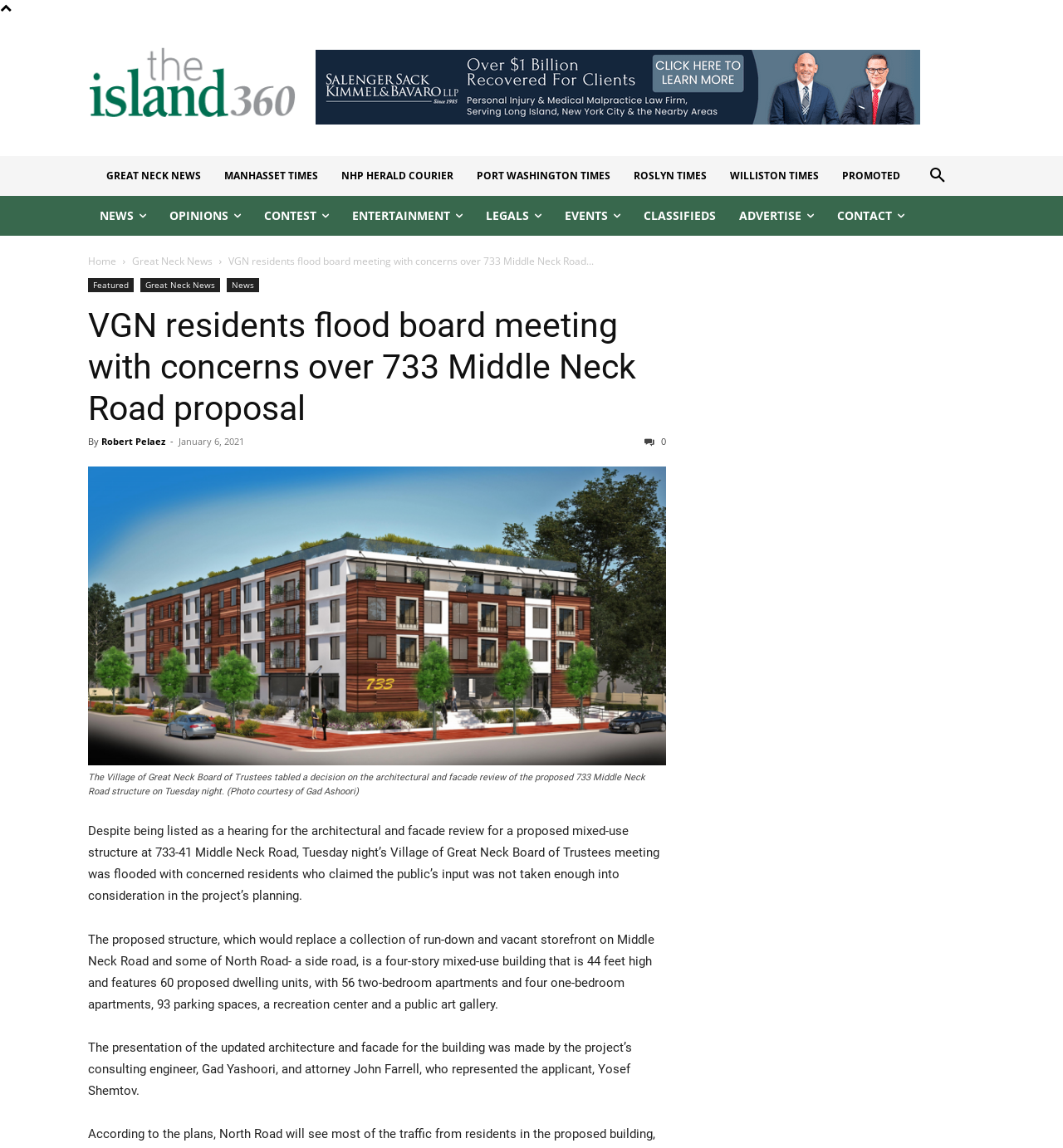Given the description "Manhasset Times", provide the bounding box coordinates of the corresponding UI element.

[0.2, 0.136, 0.31, 0.171]